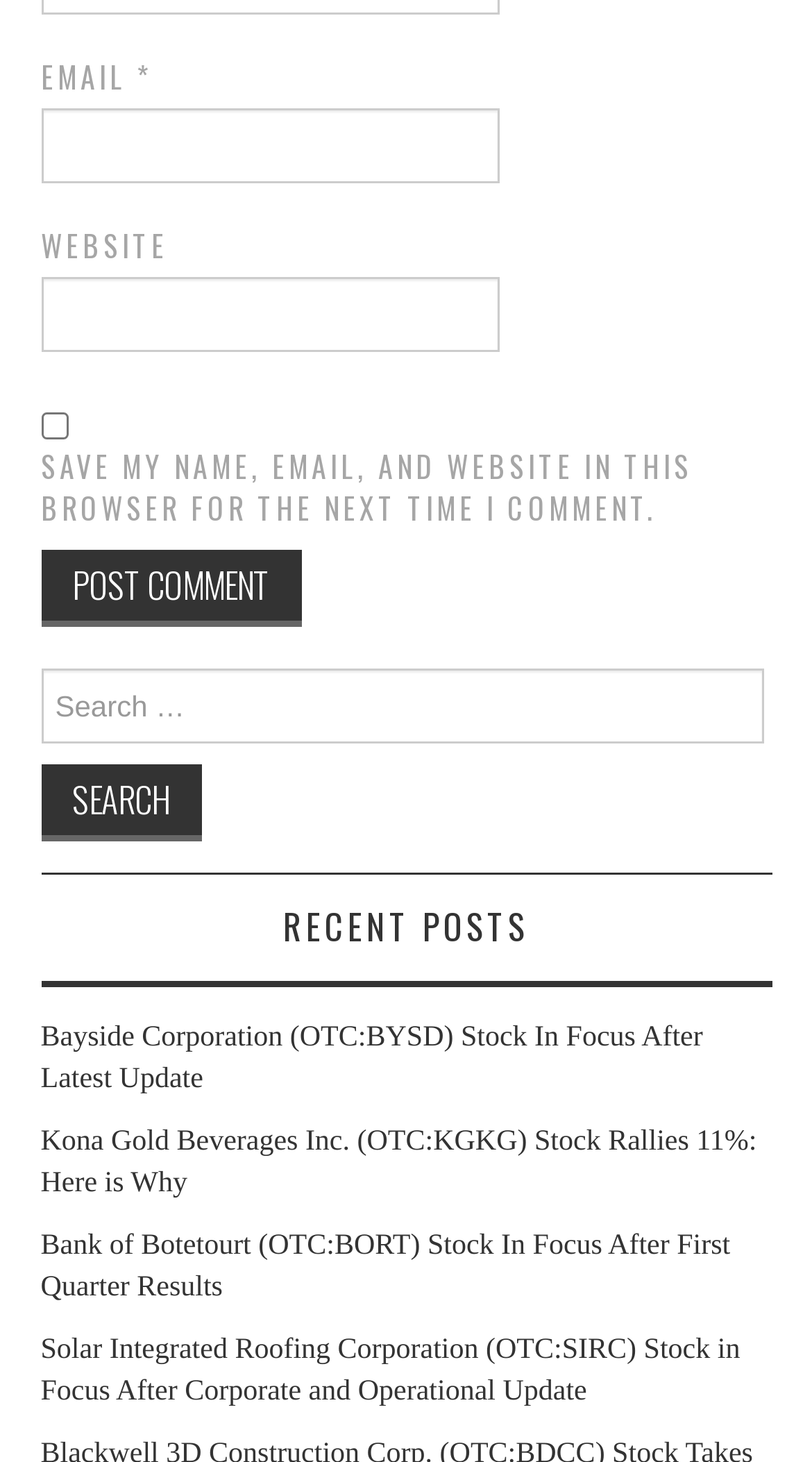Please identify the bounding box coordinates of the element's region that should be clicked to execute the following instruction: "Visit recent post about Bayside Corporation". The bounding box coordinates must be four float numbers between 0 and 1, i.e., [left, top, right, bottom].

[0.05, 0.699, 0.866, 0.749]